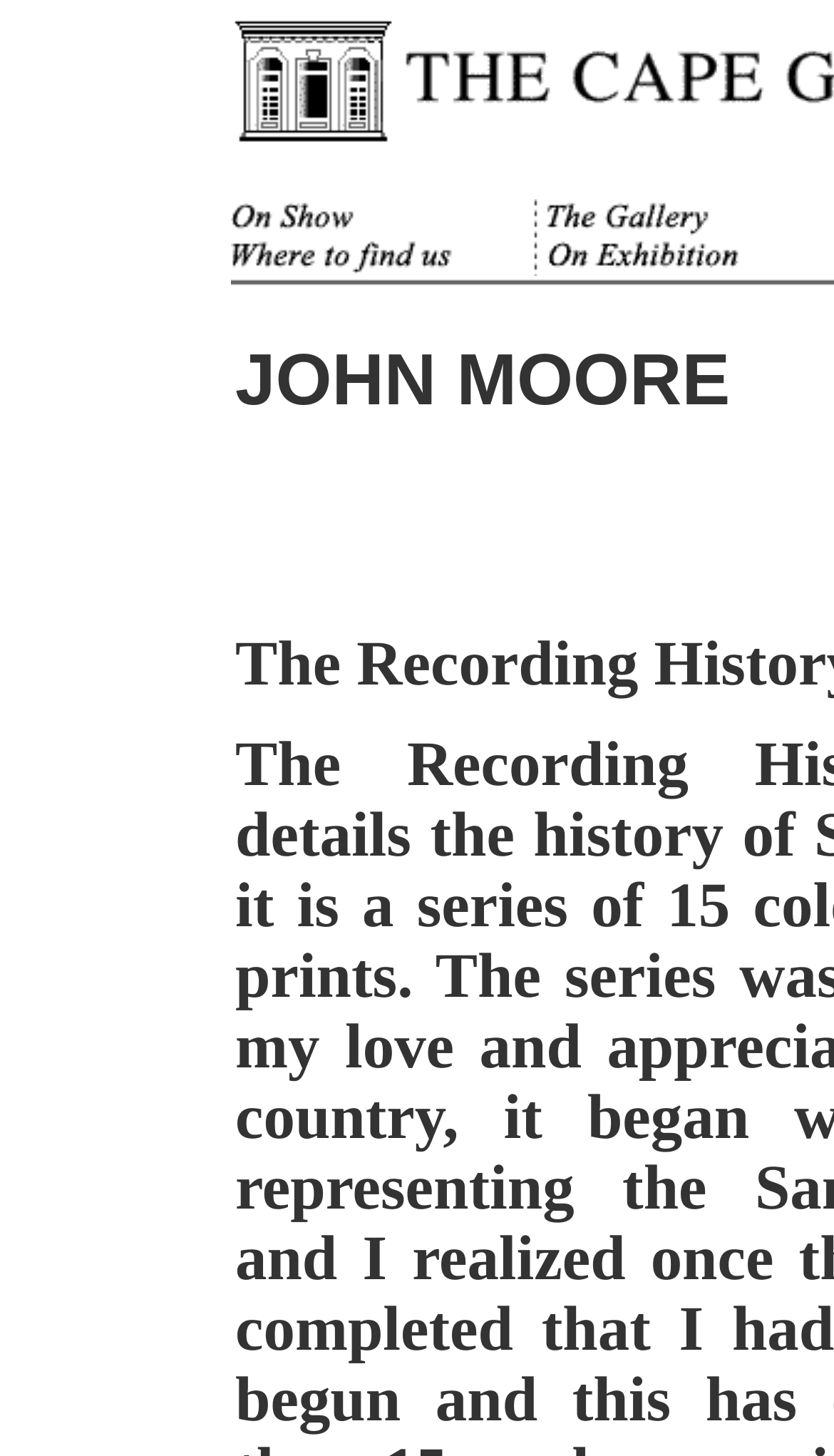Please find the bounding box coordinates (top-left x, top-left y, bottom-right x, bottom-right y) in the screenshot for the UI element described as follows: alt="where to find us" name="where"

[0.277, 0.173, 0.636, 0.195]